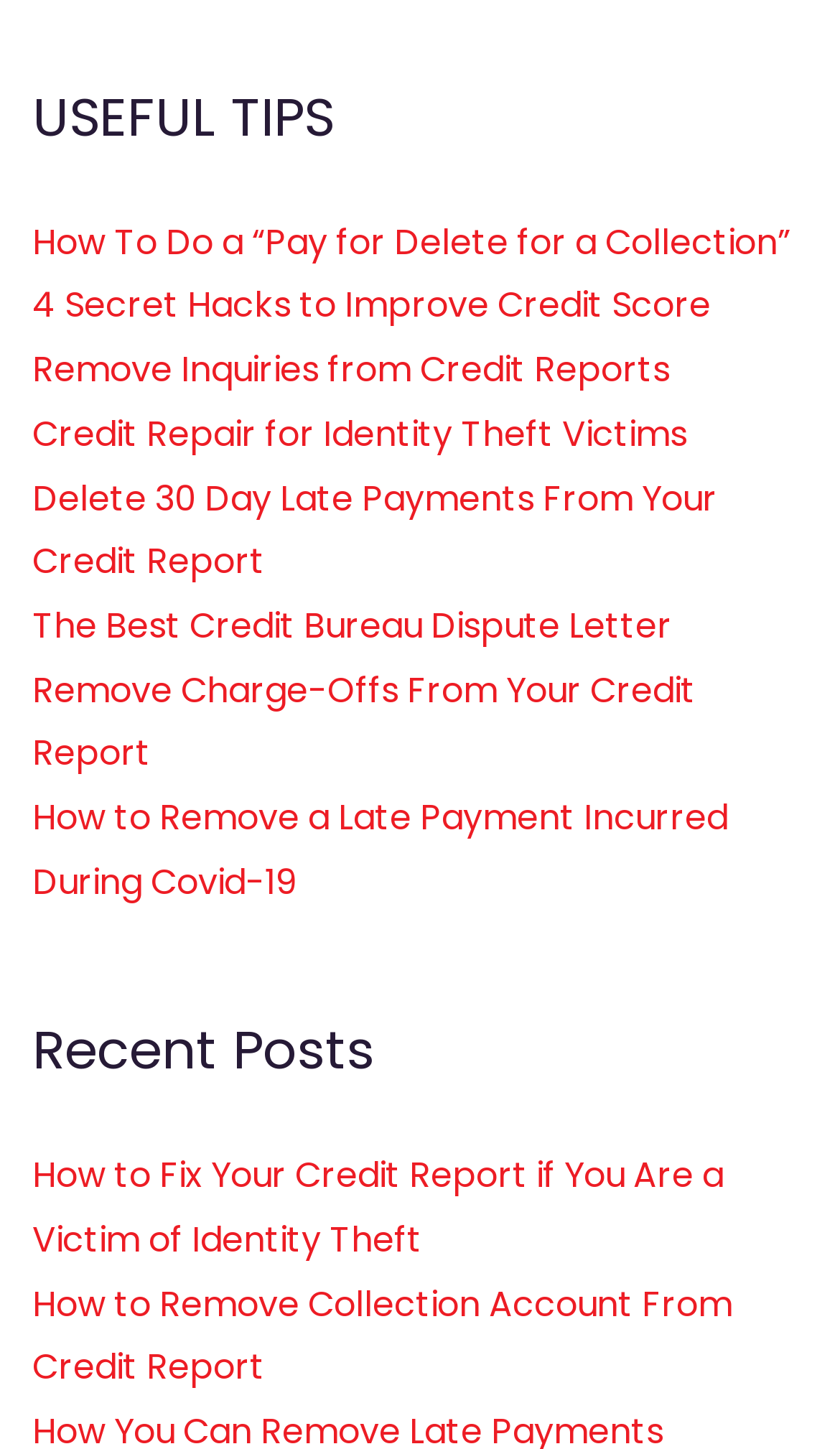Determine the bounding box coordinates for the element that should be clicked to follow this instruction: "Explore 'Credit Repair for Identity Theft Victims'". The coordinates should be given as four float numbers between 0 and 1, in the format [left, top, right, bottom].

[0.038, 0.282, 0.818, 0.316]